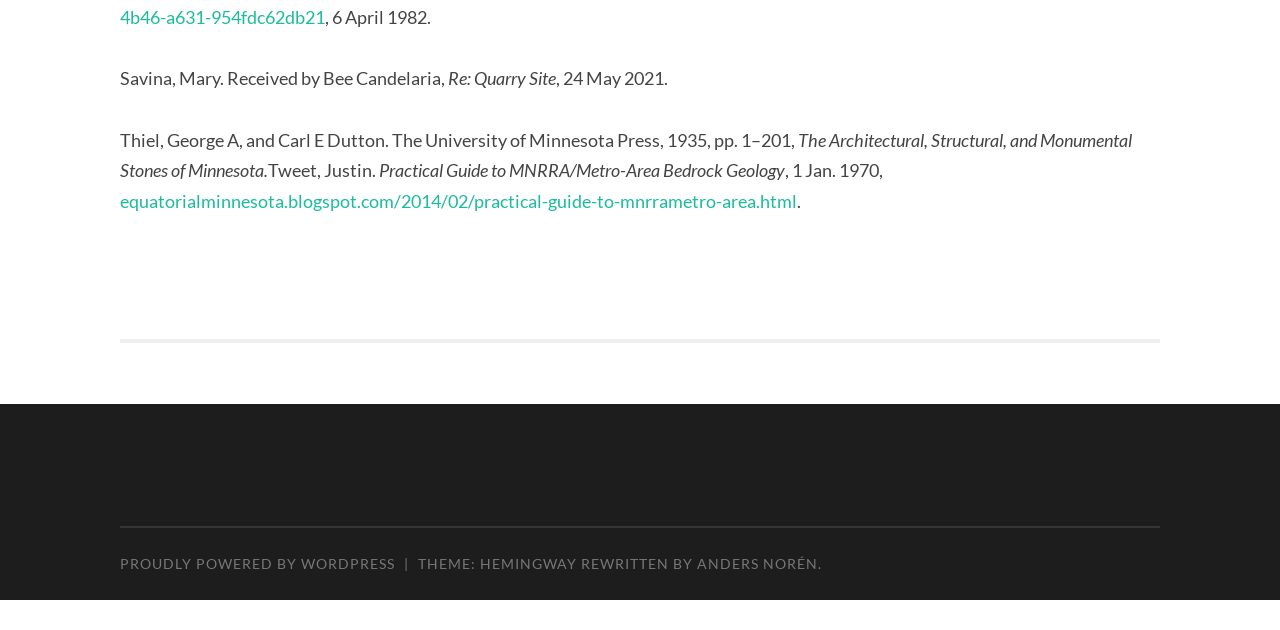Please provide a comprehensive response to the question below by analyzing the image: 
What is the name of the theme used by the website?

The webpage contains the text 'THEME: HEMINGWAY REWRITTEN BY' which indicates that the theme used by the website is Hemingway Rewritten.